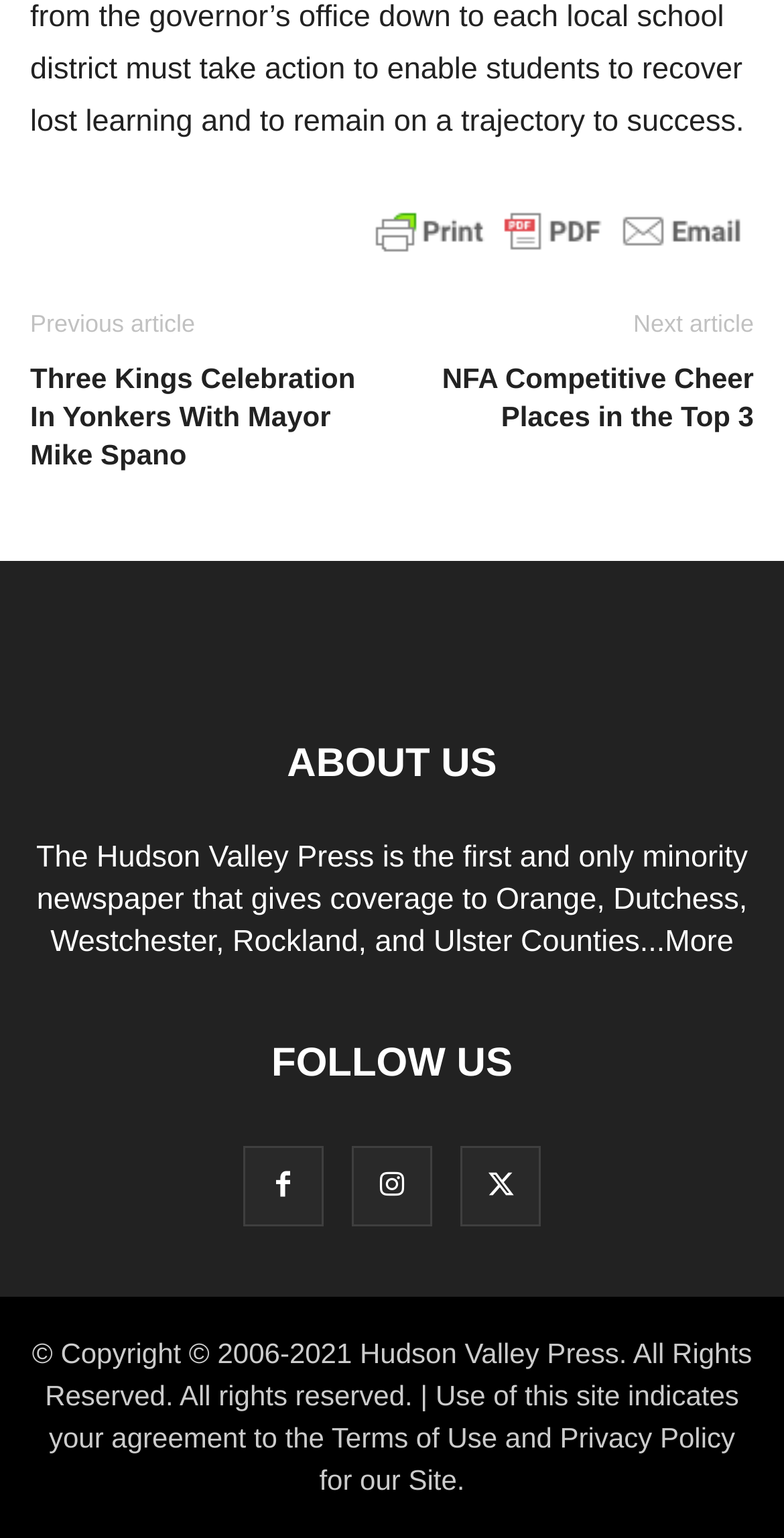Using the element description More, predict the bounding box coordinates for the UI element. Provide the coordinates in (top-left x, top-left y, bottom-right x, bottom-right y) format with values ranging from 0 to 1.

[0.848, 0.601, 0.936, 0.624]